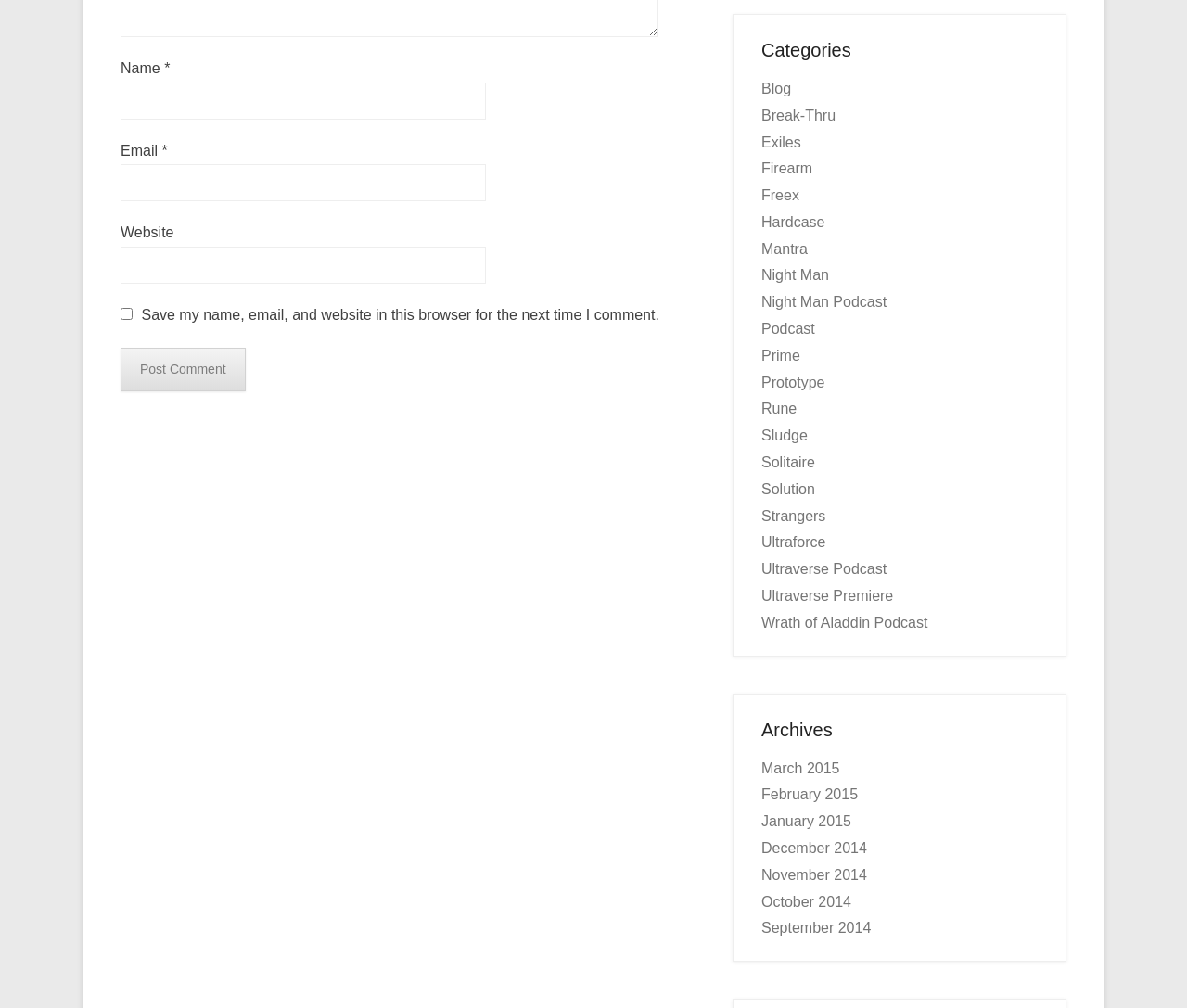Kindly respond to the following question with a single word or a brief phrase: 
What is the text of the button to submit a comment?

Post Comment